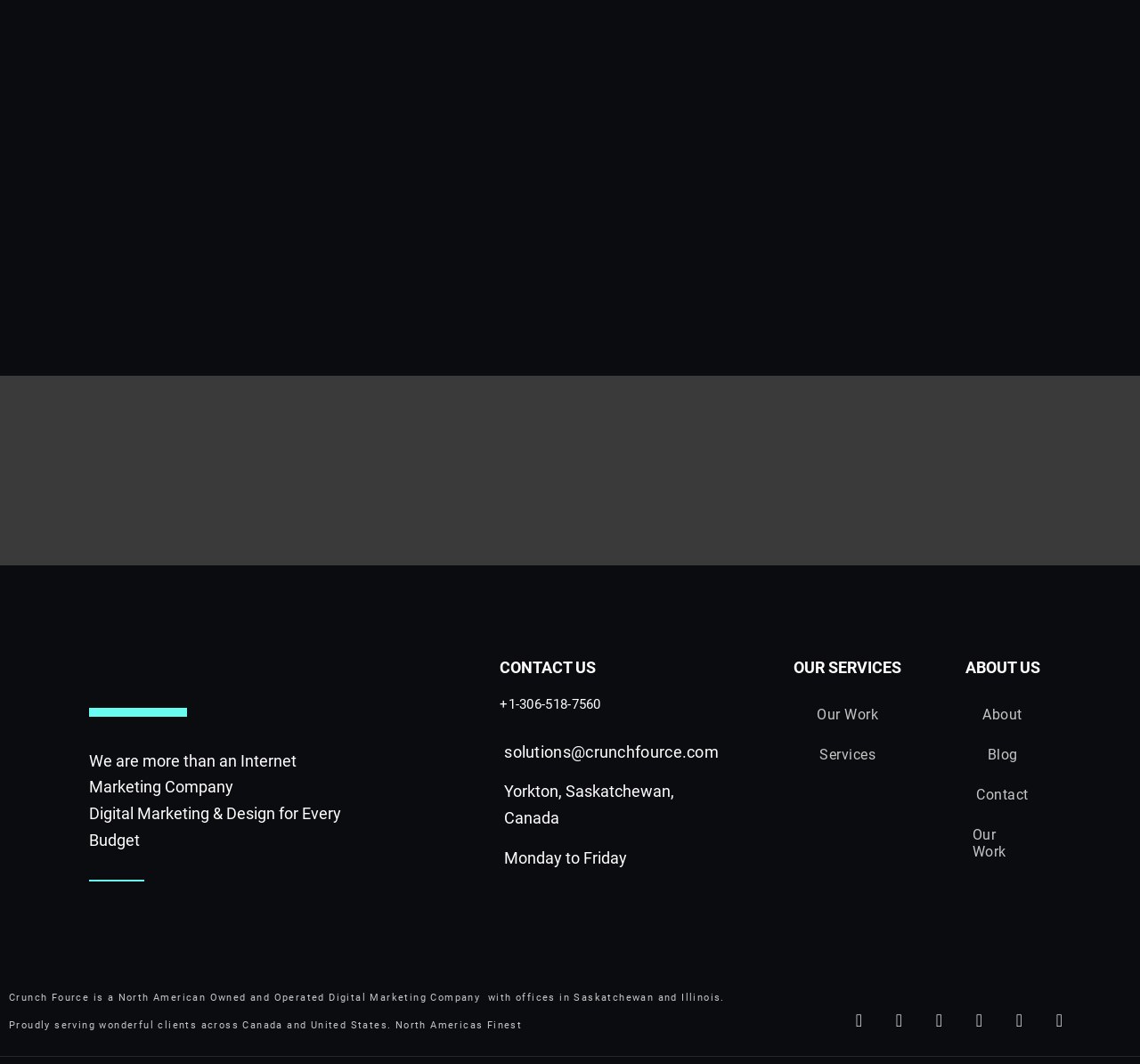Please identify the bounding box coordinates of the element I should click to complete this instruction: 'view contact information'. The coordinates should be given as four float numbers between 0 and 1, like this: [left, top, right, bottom].

[0.438, 0.95, 0.527, 0.965]